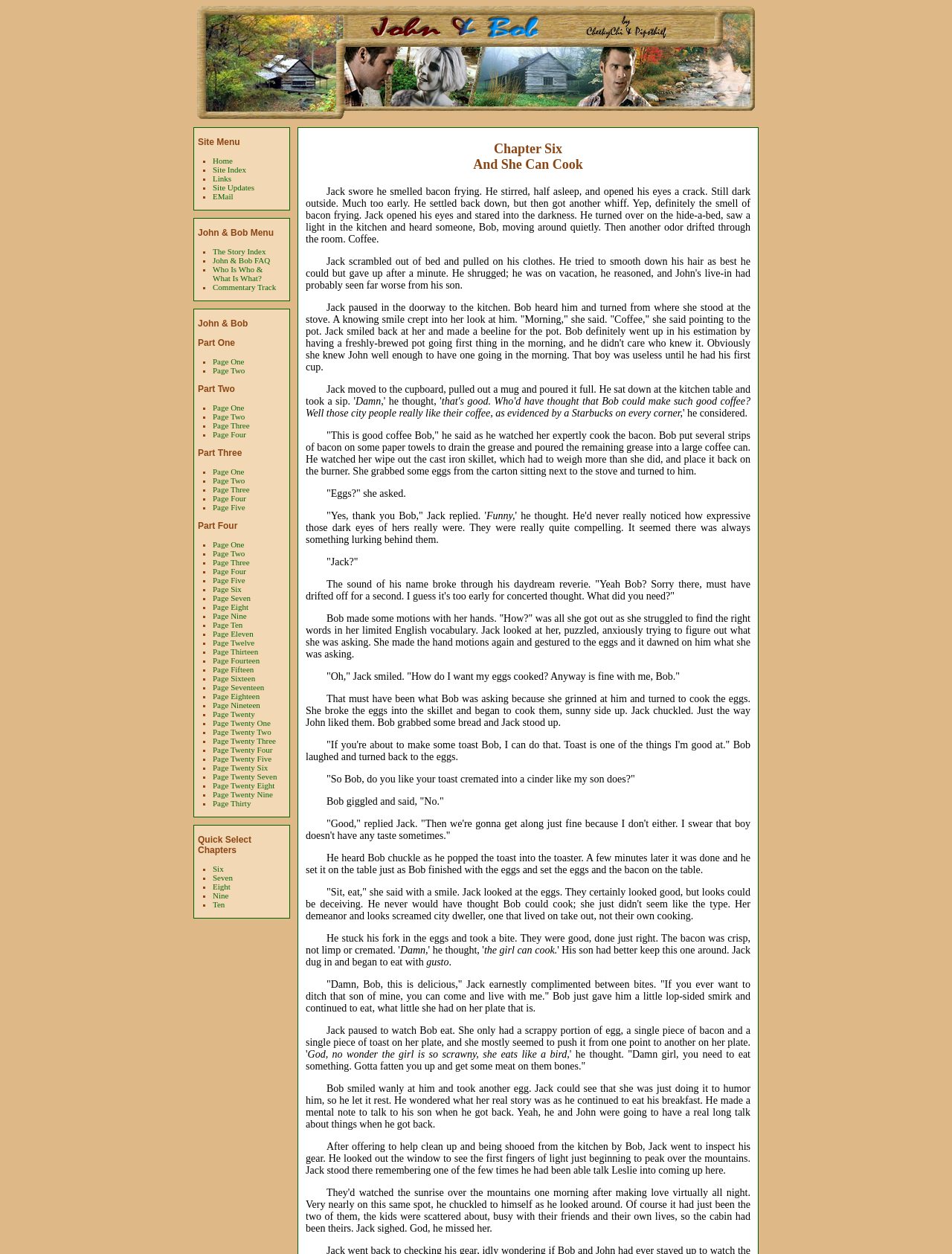Please identify the bounding box coordinates of the region to click in order to complete the given instruction: "go to page one of part one". The coordinates should be four float numbers between 0 and 1, i.e., [left, top, right, bottom].

[0.223, 0.285, 0.257, 0.292]